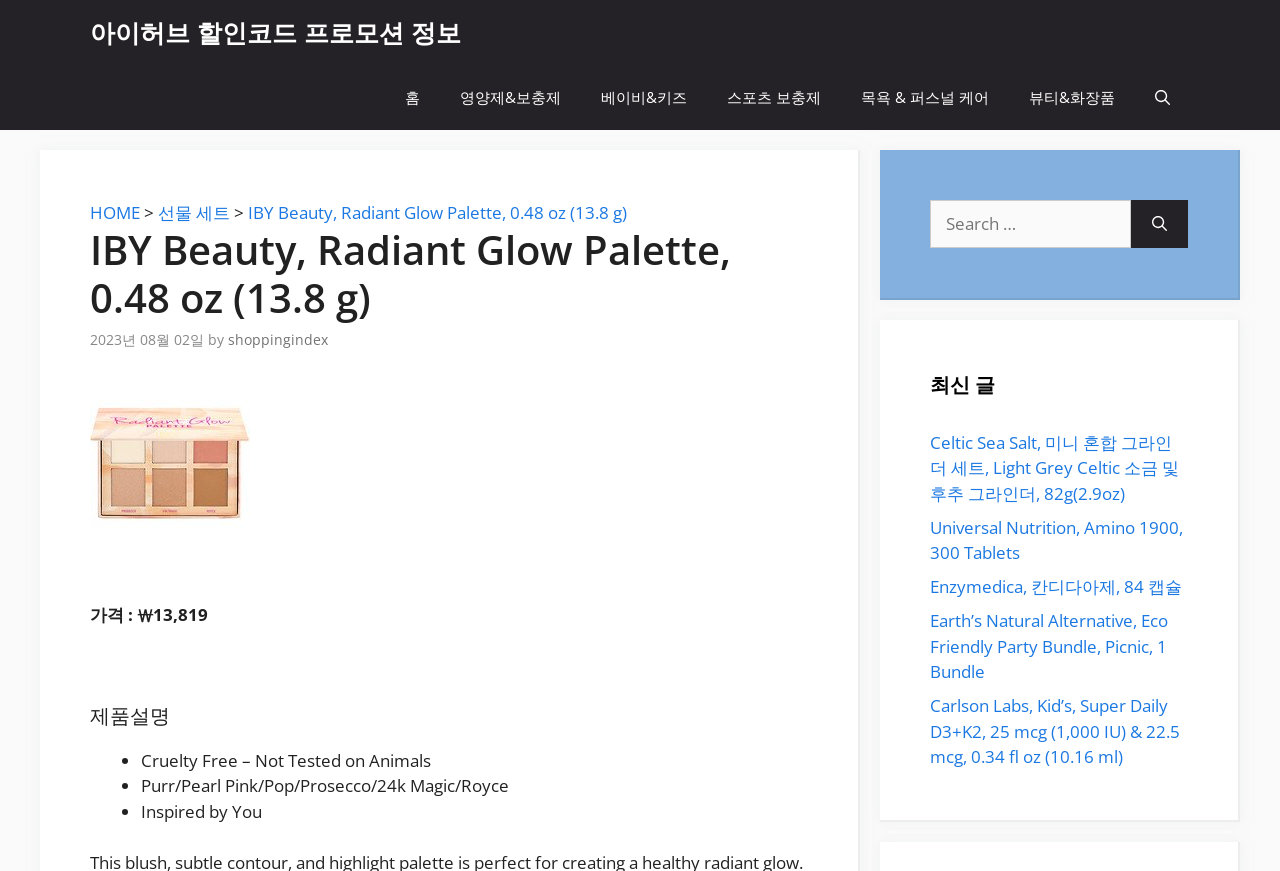Can you show the bounding box coordinates of the region to click on to complete the task described in the instruction: "Go to home page"?

[0.301, 0.075, 0.344, 0.149]